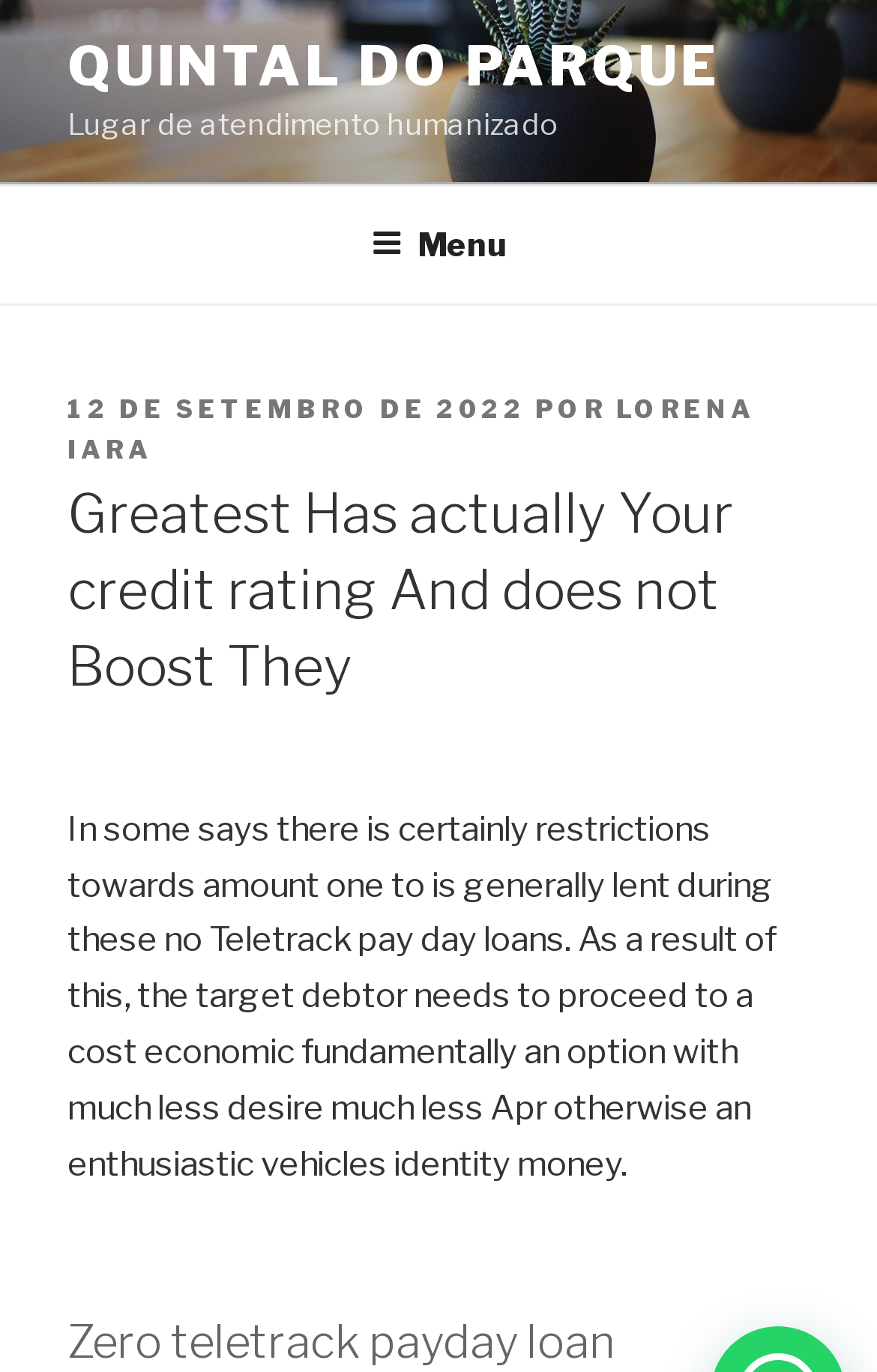Given the description: "Menu", determine the bounding box coordinates of the UI element. The coordinates should be formatted as four float numbers between 0 and 1, [left, top, right, bottom].

[0.386, 0.137, 0.614, 0.217]